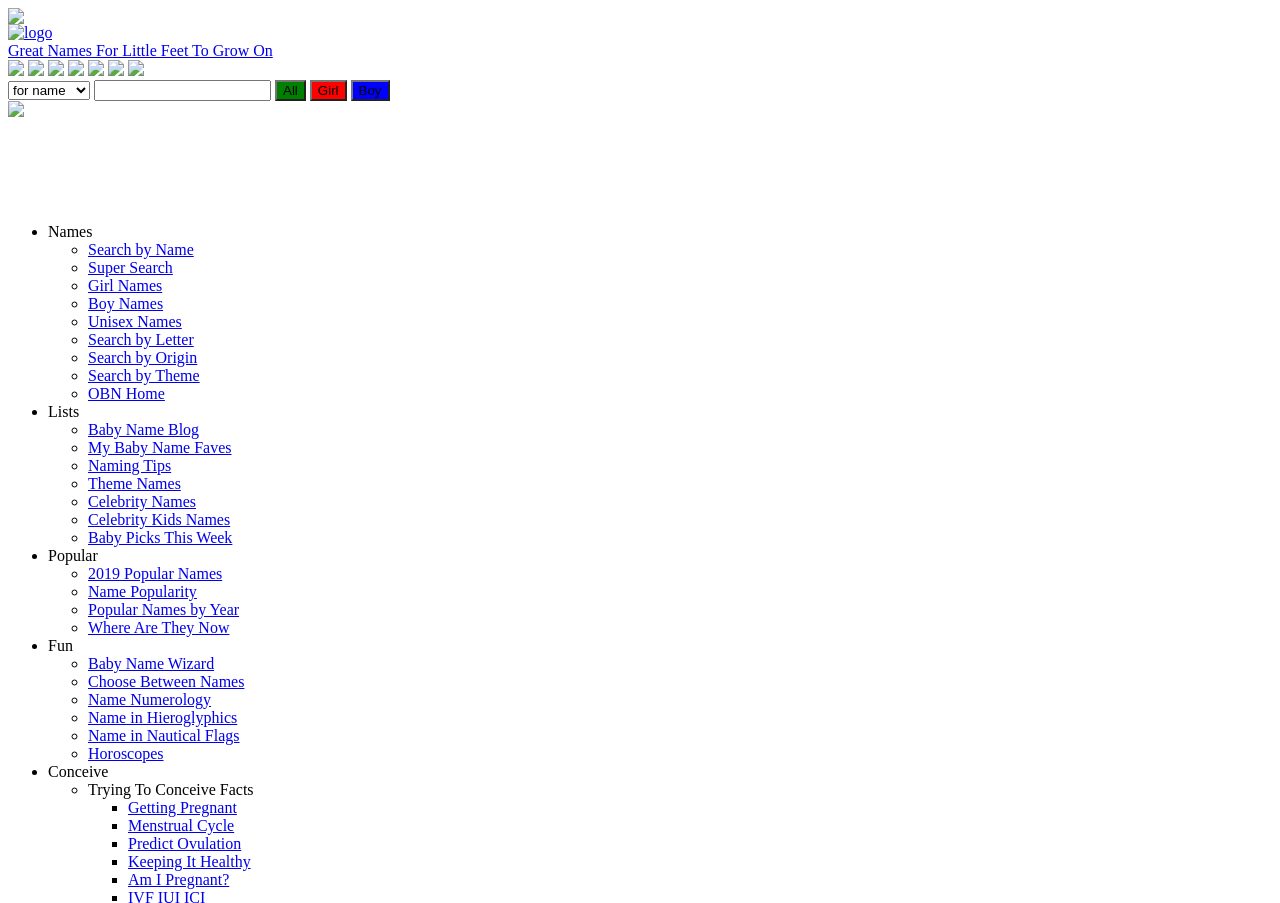Identify the bounding box coordinates for the UI element described as: "parent_node: for name name="fldNameMeaningText"".

[0.073, 0.089, 0.212, 0.112]